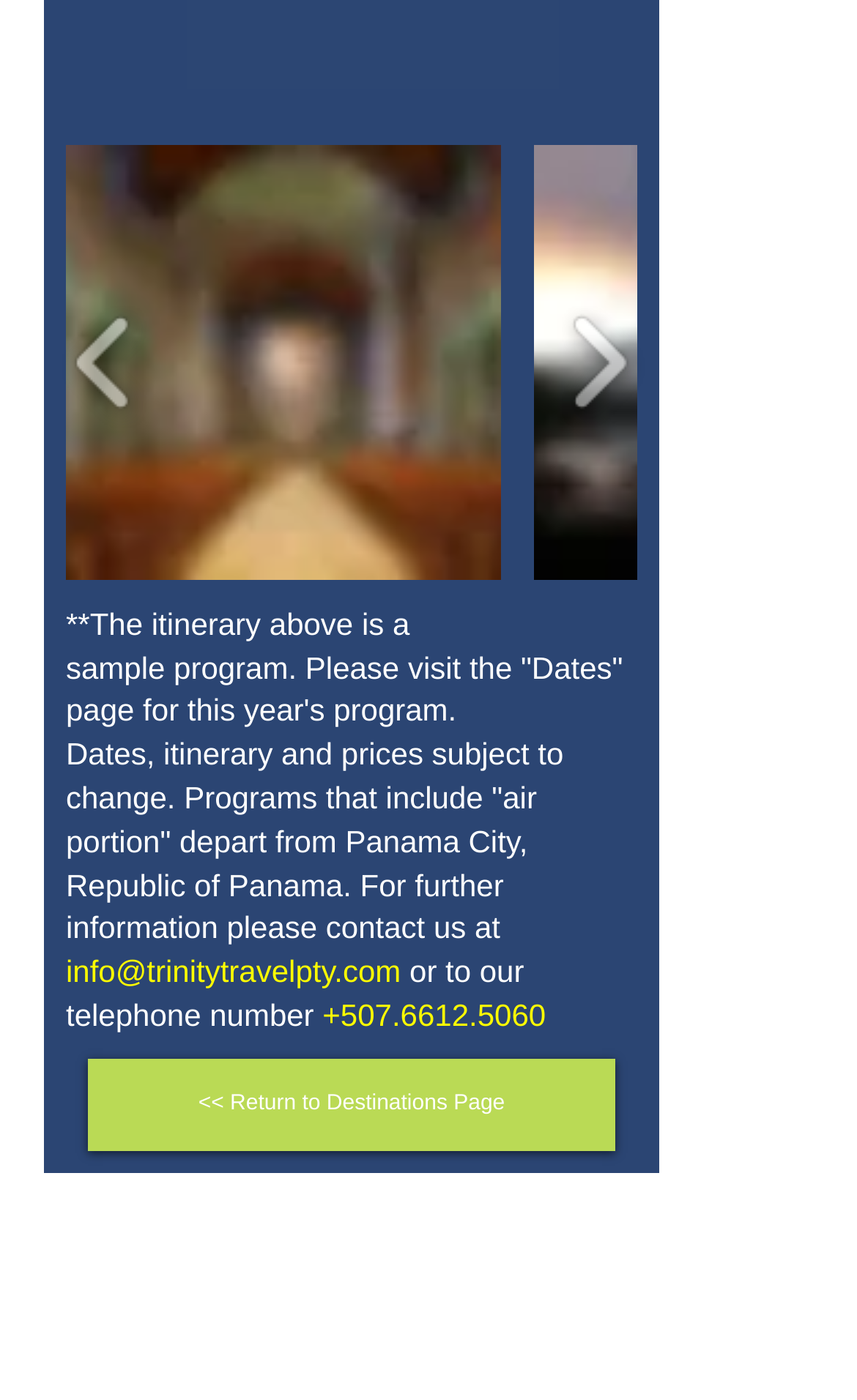Analyze the image and answer the question with as much detail as possible: 
What is the contact email address?

The contact email address can be found in the link element with the text 'info@trinitytravelpty.com', which is located below the static text that mentions contacting for further information.